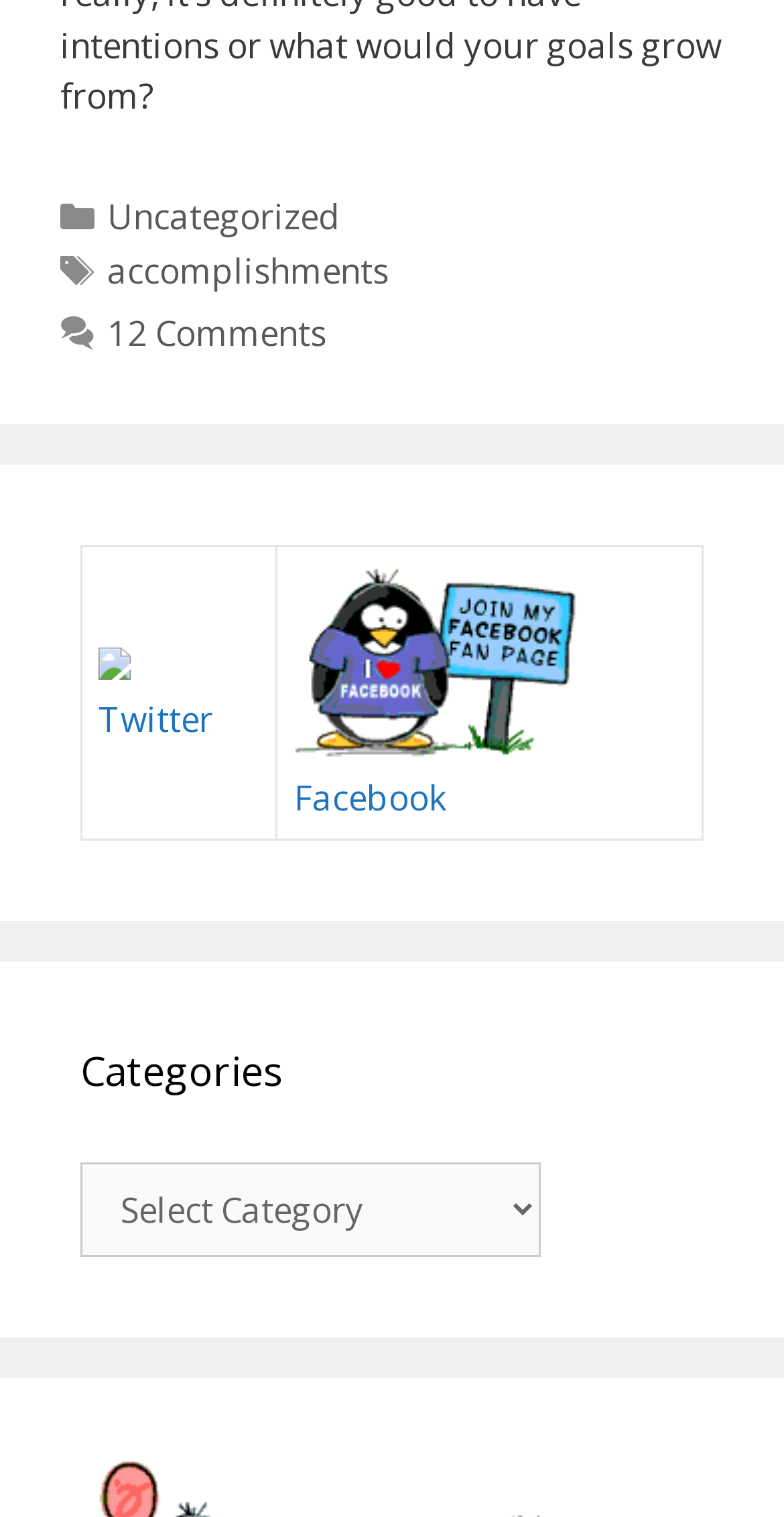Refer to the screenshot and answer the following question in detail:
What is the title of the section above the table?

I found the title of the section by looking at the heading element above the table, which says 'Categories'.